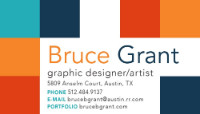What is the address of Bruce Grant?
Give a detailed and exhaustive answer to the question.

The business card provides essential contact information, including Bruce Grant's address, which is 5809 Anselm Court, Austin, TX.